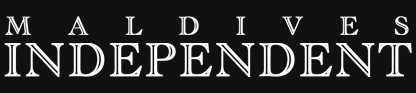Describe every aspect of the image in detail.

The image features the logo of "Maldives Independent," a news outlet based in the Maldives. The logo is presented in a bold, elegant font against a dark background, emphasizing the publication's modern and independent ethos. This design choice reflects the outlet's commitment to providing comprehensive news coverage and insights on issues relevant to the Maldivian community and beyond. The composition of the text conveys a sense of authority and professionalism, reinforcing its role as a prominent source of information within the region.